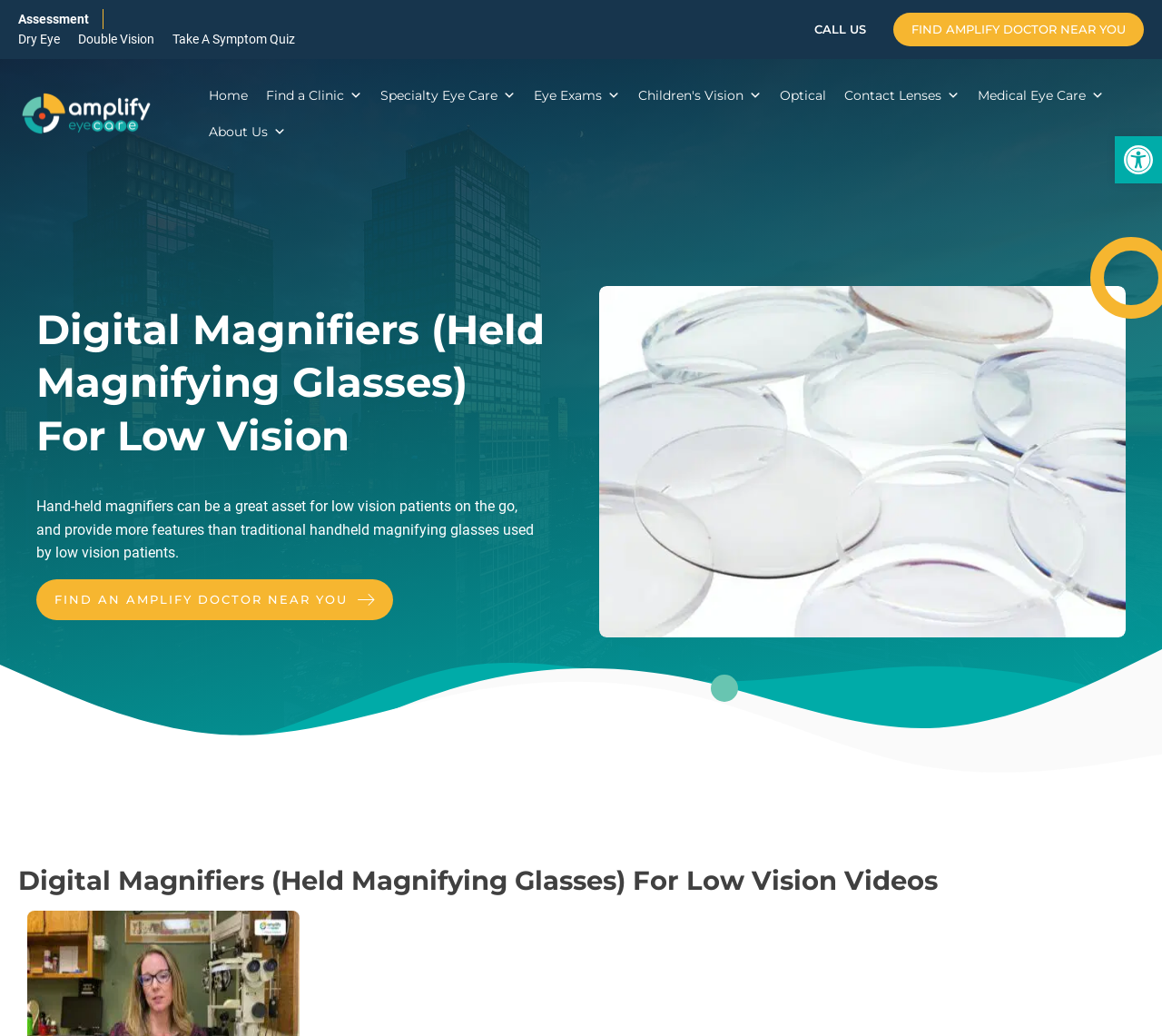Given the description "Take a symptom quiz", determine the bounding box of the corresponding UI element.

[0.148, 0.028, 0.254, 0.048]